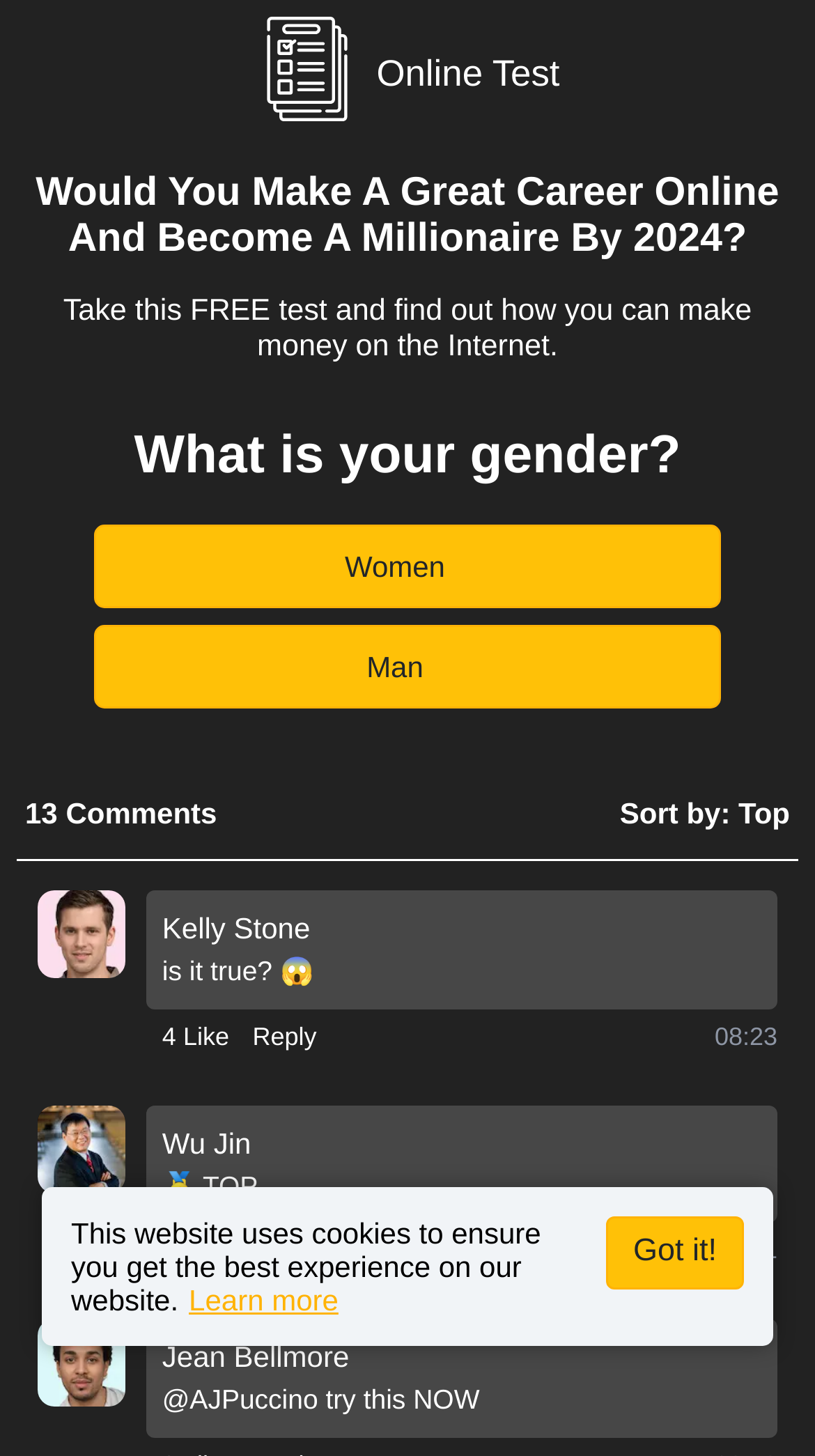Show the bounding box coordinates of the region that should be clicked to follow the instruction: "Click the 'Like' button."

[0.199, 0.698, 0.281, 0.724]